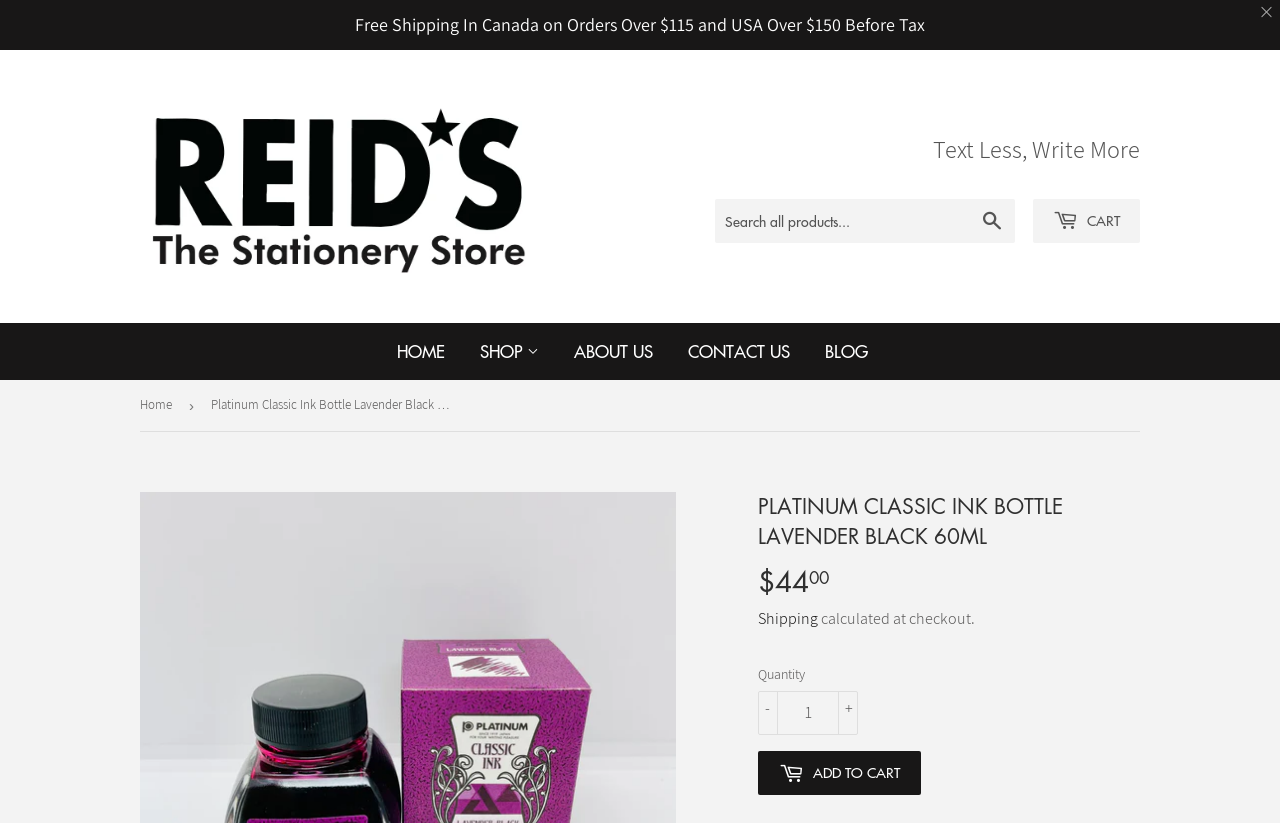Pinpoint the bounding box coordinates of the element that must be clicked to accomplish the following instruction: "Go to home page". The coordinates should be in the format of four float numbers between 0 and 1, i.e., [left, top, right, bottom].

[0.298, 0.392, 0.359, 0.462]